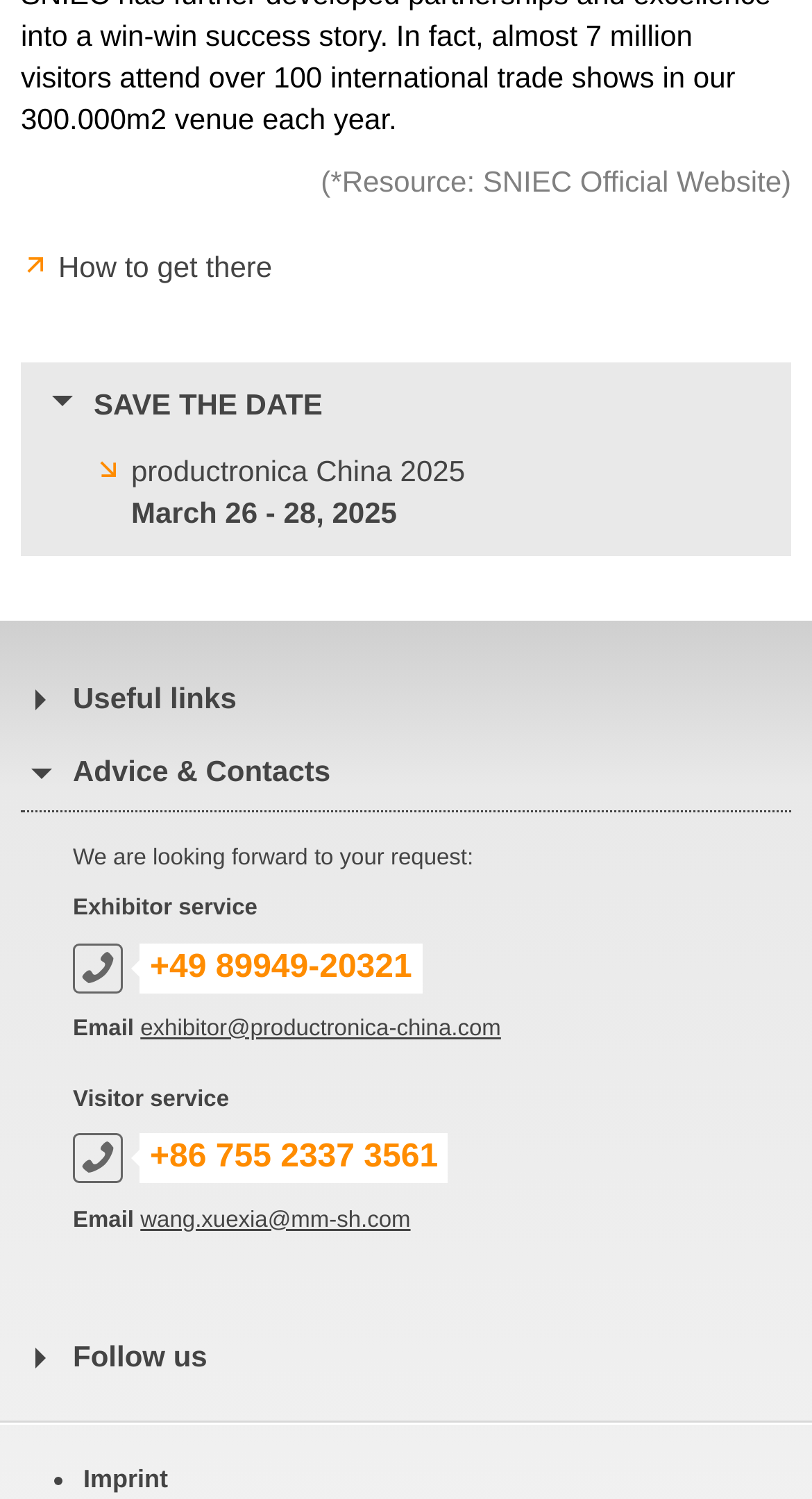Locate the bounding box coordinates of the clickable element to fulfill the following instruction: "View 'SAVE THE DATE'". Provide the coordinates as four float numbers between 0 and 1 in the format [left, top, right, bottom].

[0.115, 0.256, 0.936, 0.283]